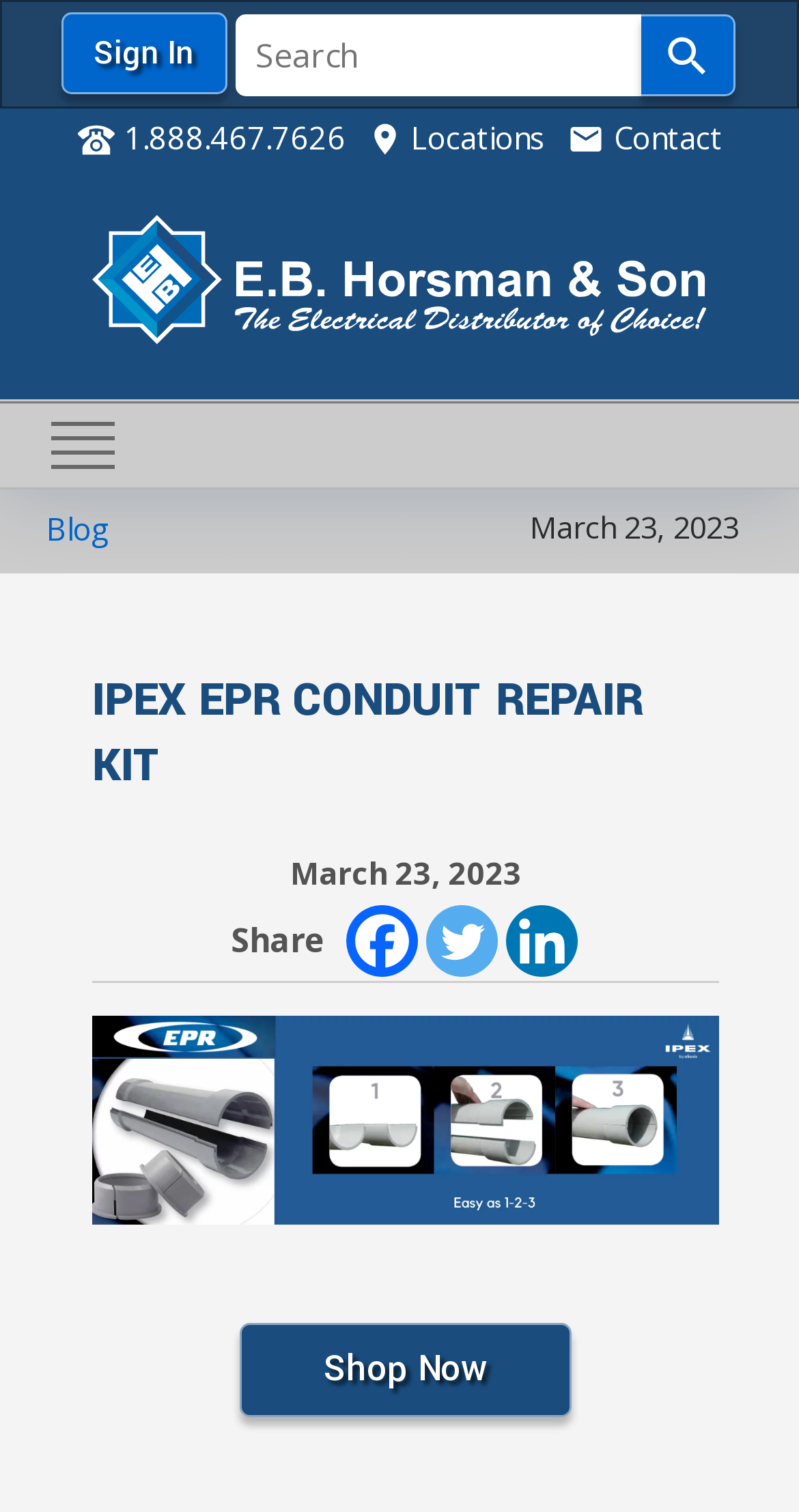Provide the bounding box coordinates of the HTML element described by the text: "Blog".

[0.058, 0.322, 0.137, 0.38]